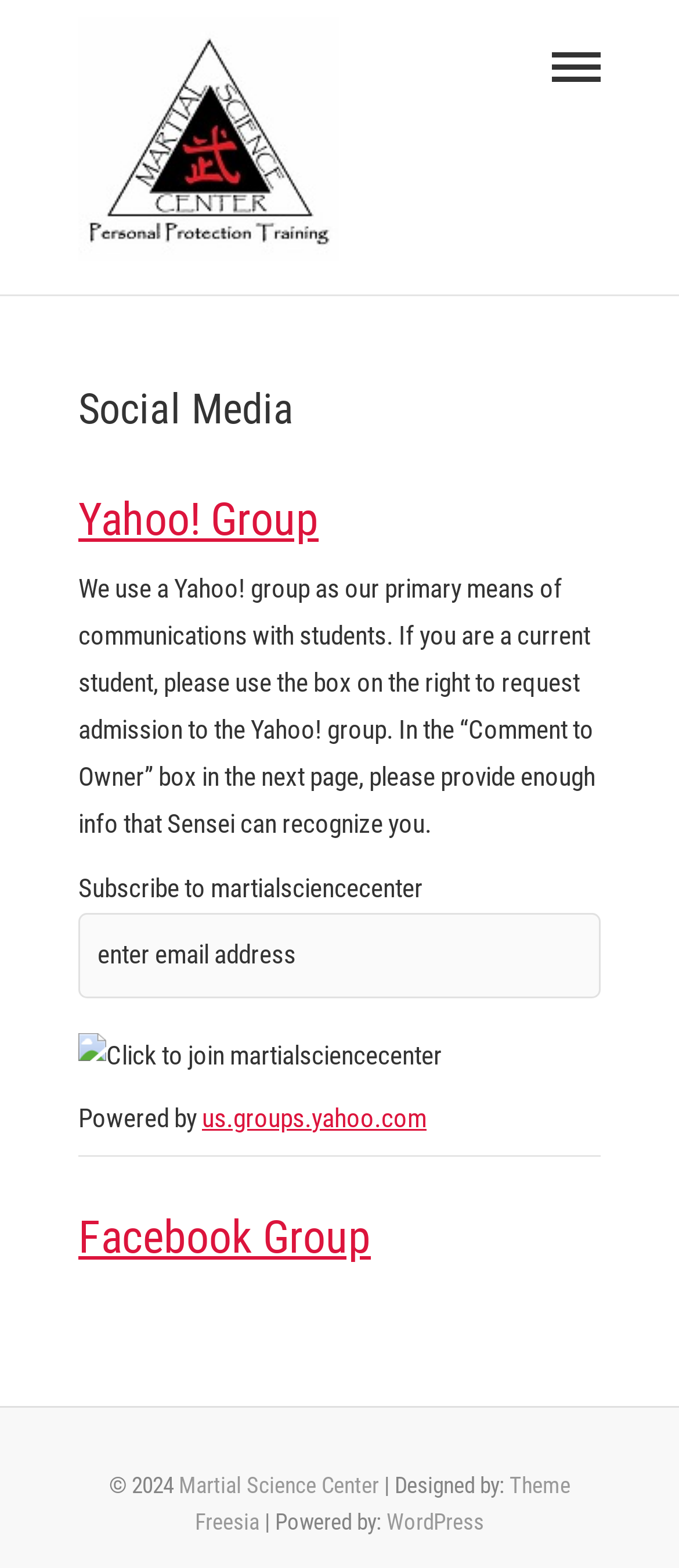Please indicate the bounding box coordinates of the element's region to be clicked to achieve the instruction: "Visit Martial Science Center". Provide the coordinates as four float numbers between 0 and 1, i.e., [left, top, right, bottom].

[0.115, 0.011, 0.526, 0.167]